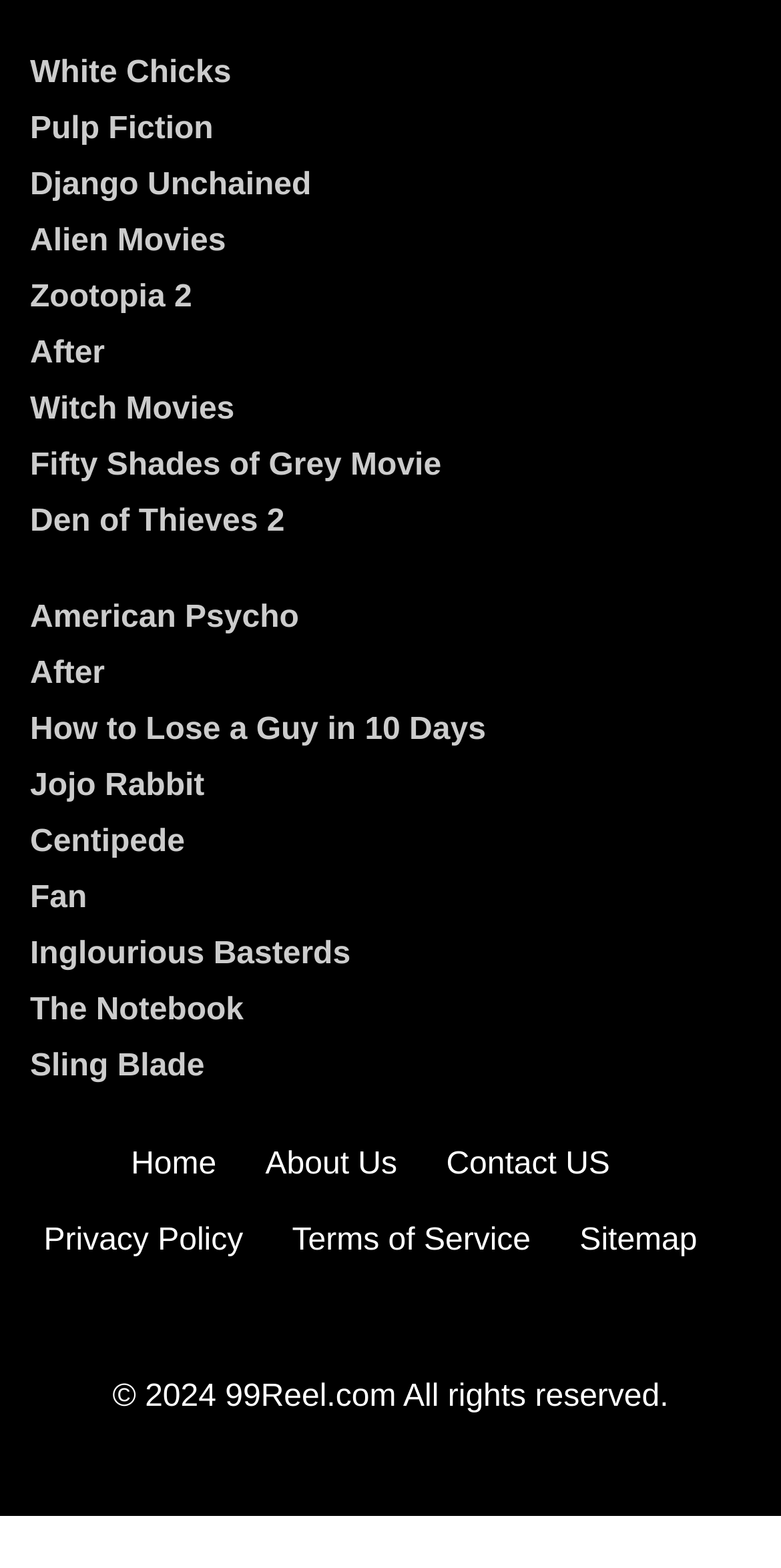Please find and report the bounding box coordinates of the element to click in order to perform the following action: "go to Home". The coordinates should be expressed as four float numbers between 0 and 1, in the format [left, top, right, bottom].

[0.168, 0.732, 0.277, 0.755]